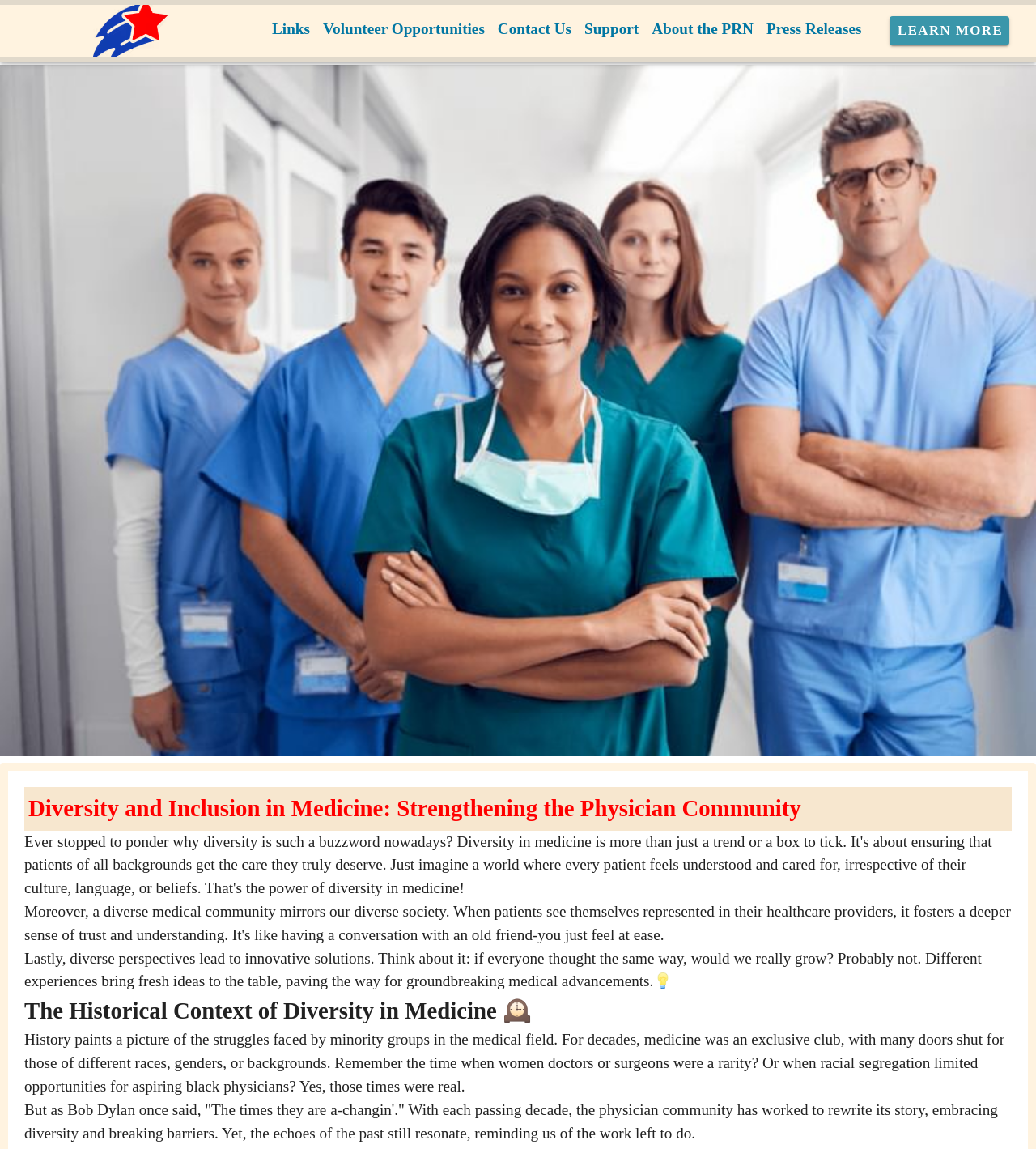Please provide a one-word or short phrase answer to the question:
What is the organization mentioned on the webpage?

Physicians for Responsible Negotiation